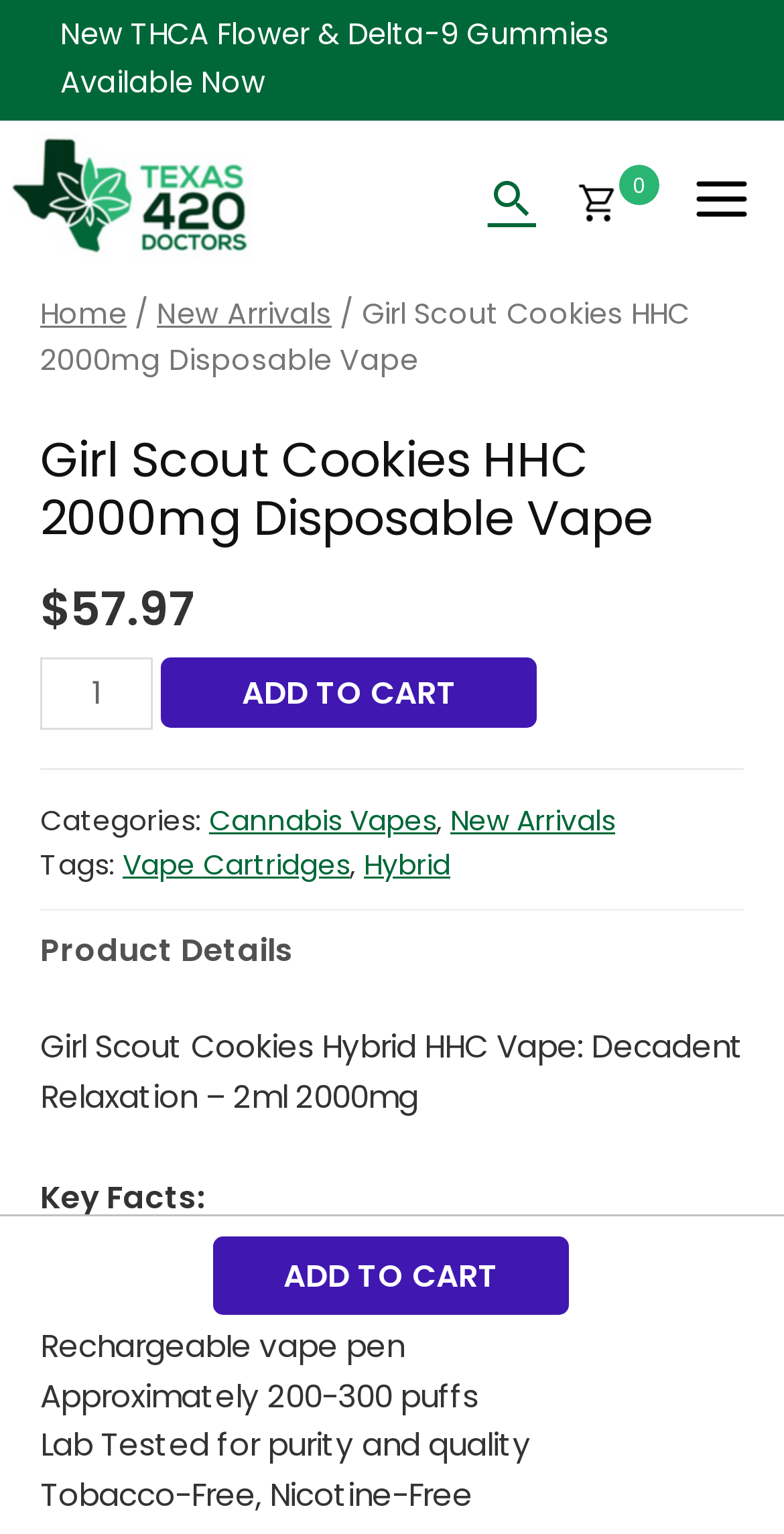Determine the bounding box coordinates of the element's region needed to click to follow the instruction: "Increase product quantity". Provide these coordinates as four float numbers between 0 and 1, formatted as [left, top, right, bottom].

[0.051, 0.428, 0.196, 0.476]